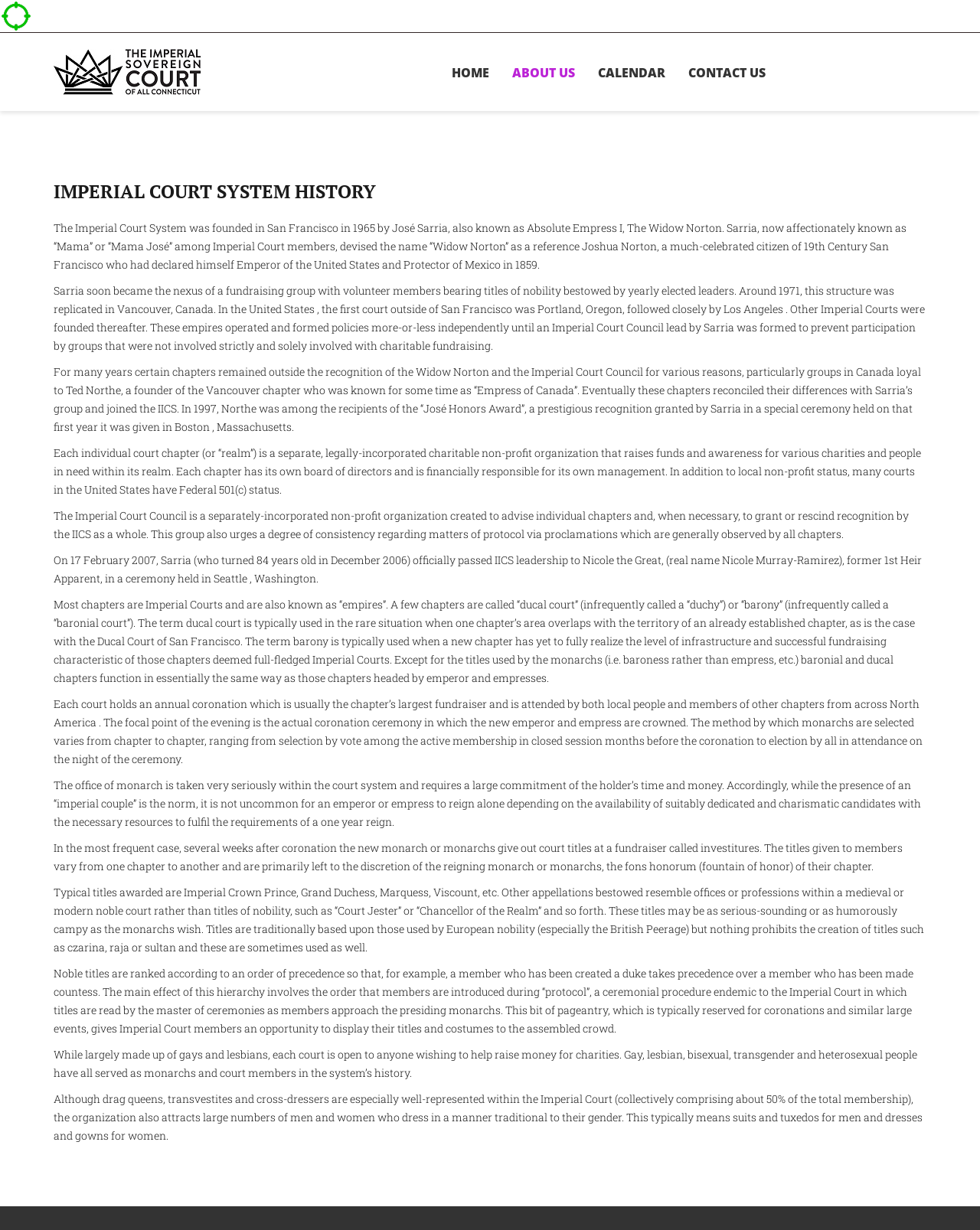Offer an in-depth caption of the entire webpage.

The webpage is about the Imperial Court System History and the Imperial Sovereign Court of All Connecticut. At the top, there is a loading image and a link to the Imperial Sovereign Court of All Connecticut, accompanied by an image. Below this, there is a layout table with four links: HOME, ABOUT US, CALENDAR, and CONTACT US.

The main content of the webpage is an article about the Imperial Court System History. It starts with a heading "IMPERIAL COURT SYSTEM HISTORY" and then provides a detailed history of the system, including its founding, structure, and evolution over time. The text is divided into several paragraphs, each describing a different aspect of the system.

The history begins with the founding of the Imperial Court System in San Francisco in 1965 by José Sarria, also known as Absolute Empress I, The Widow Norton. It then describes how the system grew and expanded to other cities, including Vancouver, Canada, and Portland, Oregon. The text also explains the structure of the system, including the role of the Imperial Court Council and the individual chapters, which are separate charitable non-profit organizations.

The webpage also describes the annual coronation ceremony, where new monarchs are crowned, and the process of selecting monarchs, which varies from chapter to chapter. Additionally, it explains the importance of the office of monarch and the commitment required to fulfill the role.

Furthermore, the webpage discusses the titles awarded to members, which vary from chapter to chapter and are primarily left to the discretion of the reigning monarch or monarchs. These titles can range from serious-sounding to humorously campy and are often based on those used by European nobility.

Finally, the webpage notes that the Imperial Court System is open to anyone wishing to help raise money for charities, regardless of their sexual orientation or gender identity. It also mentions that the organization attracts a diverse range of members, including drag queens, transvestites, cross-dressers, and people who dress in a manner traditional to their gender.